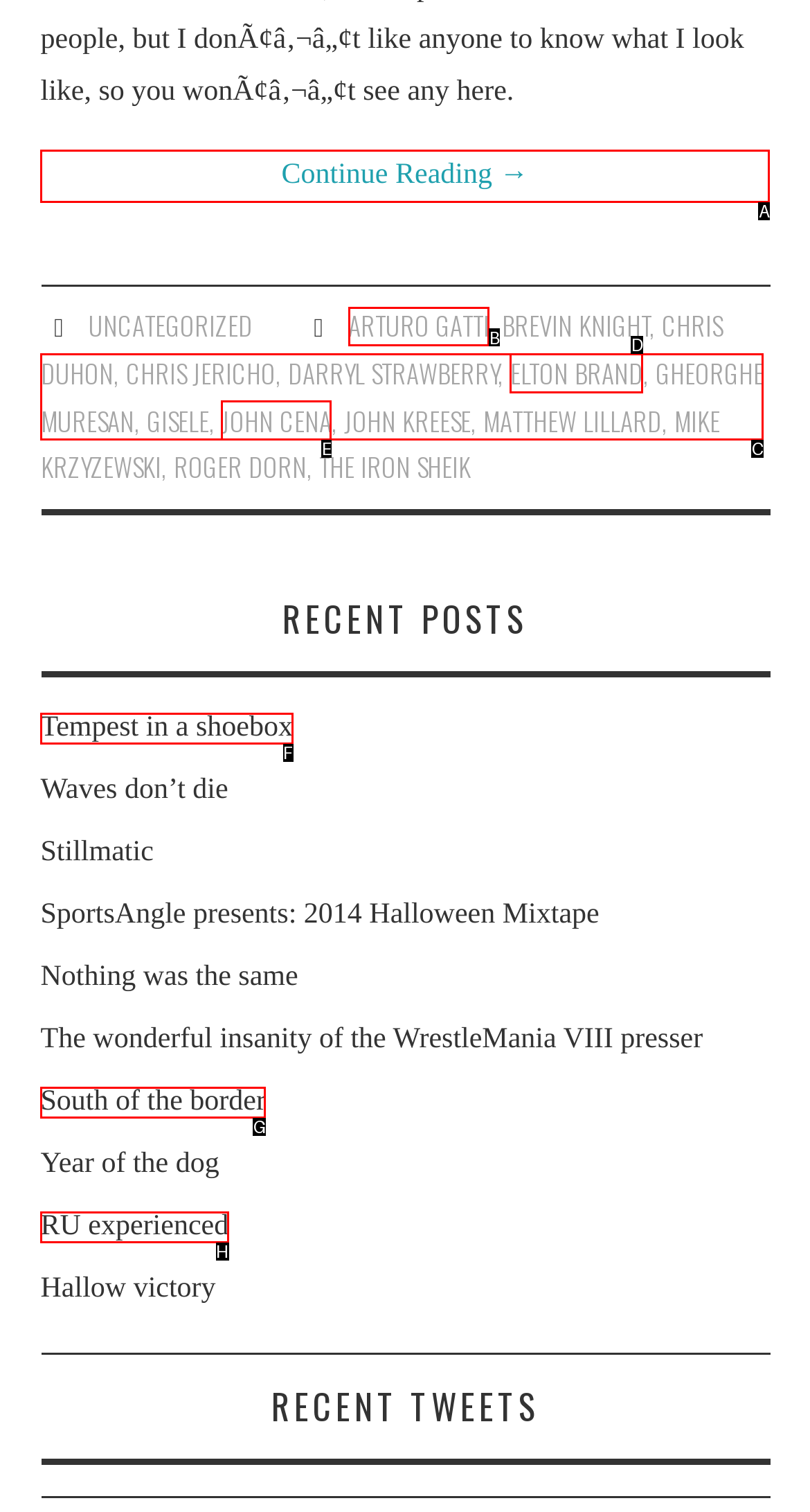Tell me which UI element to click to fulfill the given task: Explore the 'ARTURO GATTI' page. Respond with the letter of the correct option directly.

B